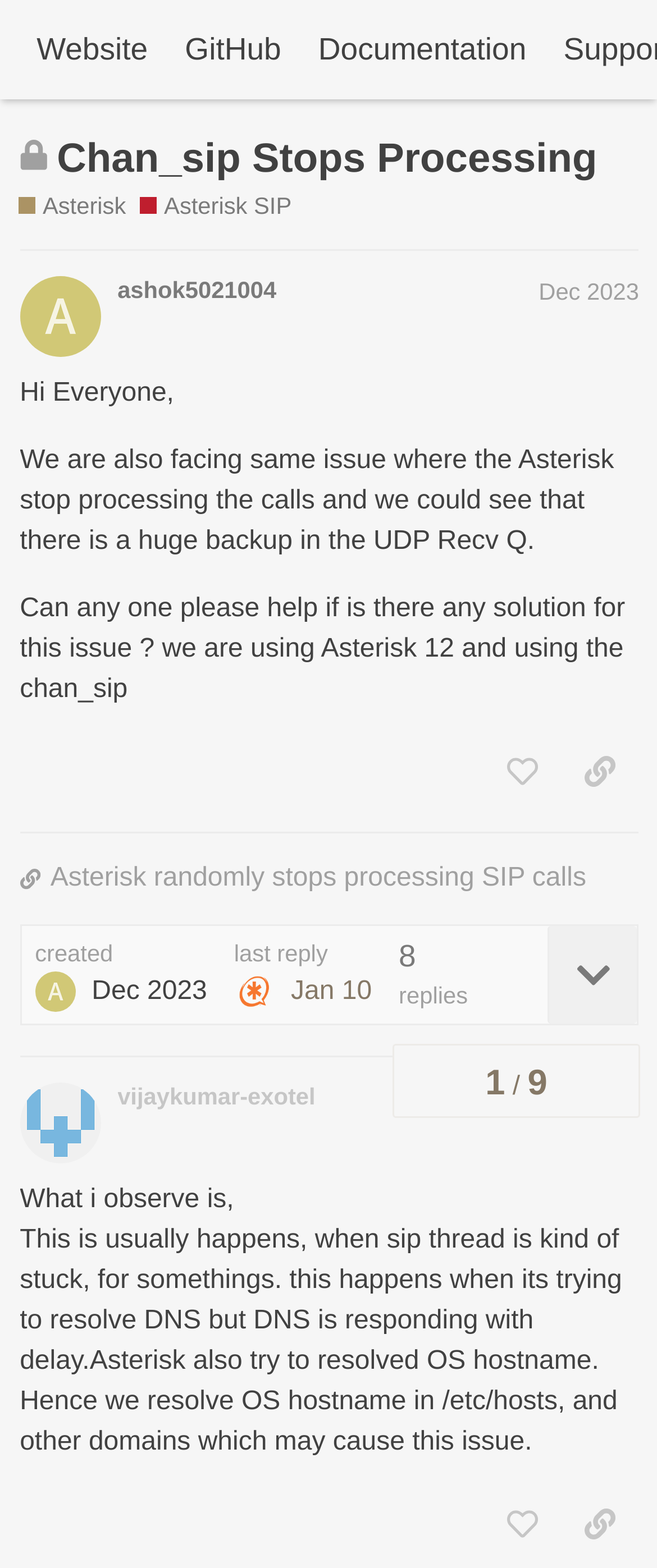What is the date of the last reply?
Could you please answer the question thoroughly and with as much detail as possible?

The date of the last reply can be found by looking at the link 'last reply Jan 10' at the bottom of the page. This indicates that the last reply was made on January 10, 2024.